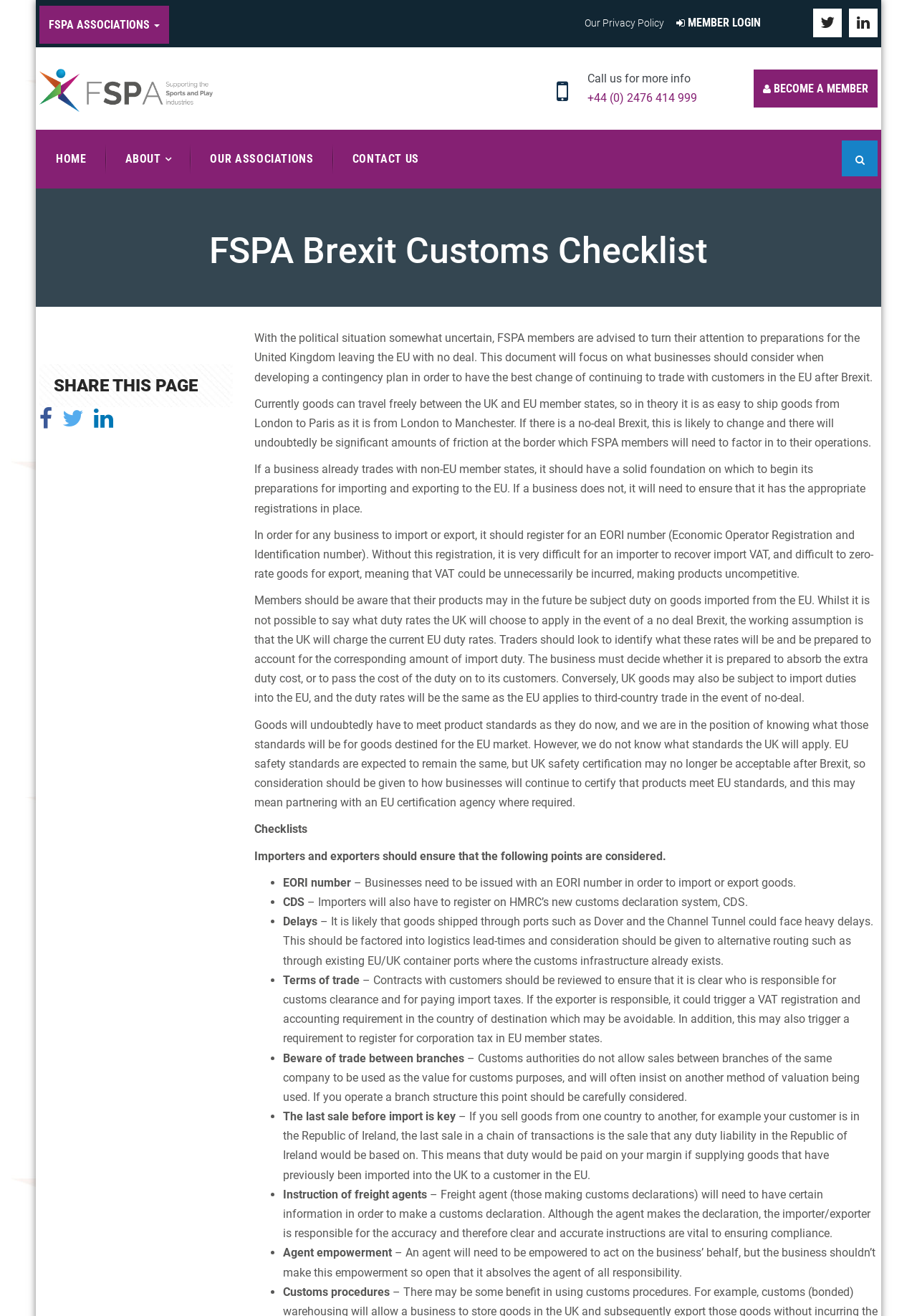Based on the image, provide a detailed and complete answer to the question: 
What is the purpose of registering for an EORI number?

According to the webpage, registering for an EORI number is necessary for importing or exporting goods. This is mentioned in the section 'In order for any business to import or export, it should register for an EORI number (Economic Operator Registration and Identification number).'